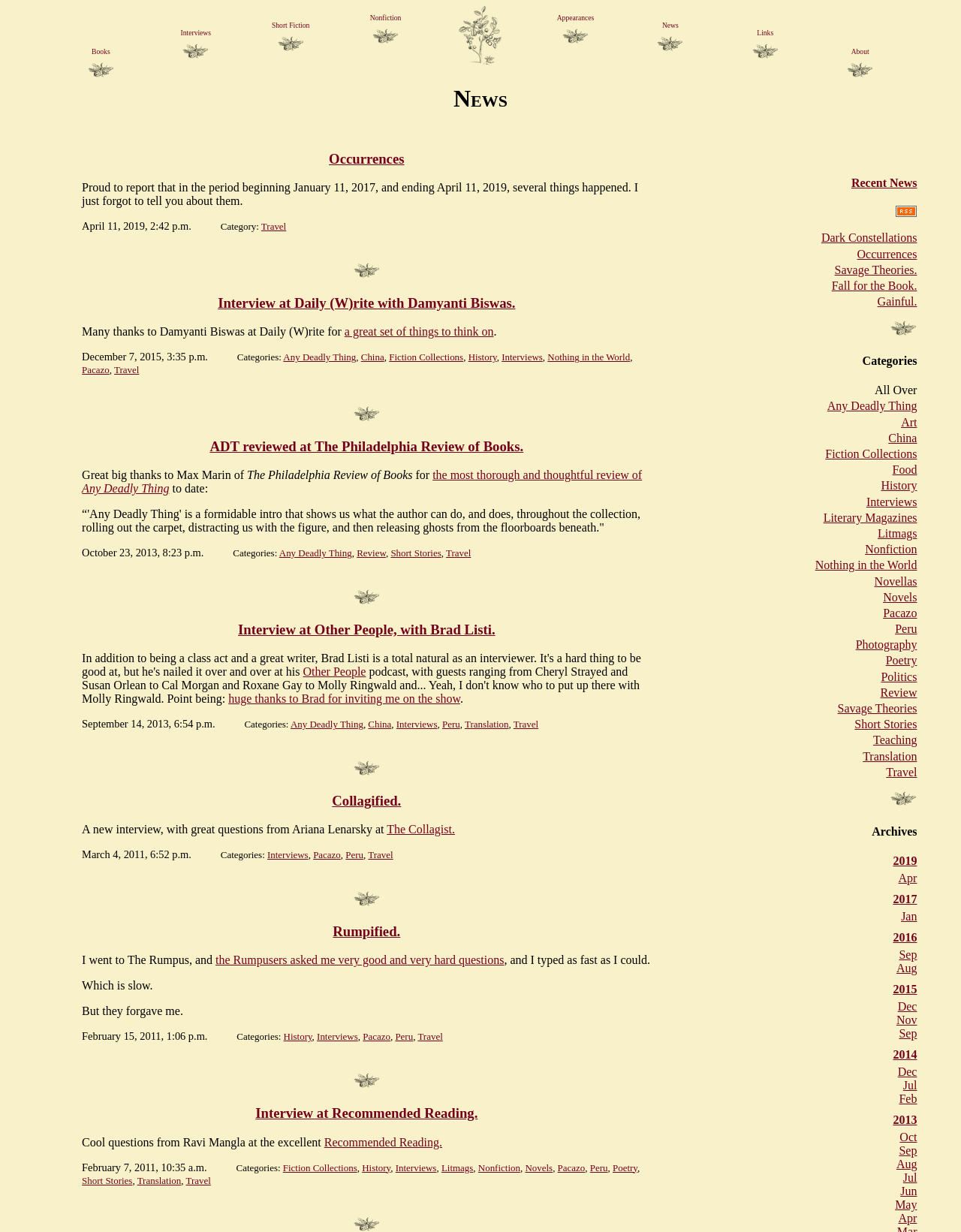Bounding box coordinates are specified in the format (top-left x, top-left y, bottom-right x, bottom-right y). All values are floating point numbers bounded between 0 and 1. Please provide the bounding box coordinate of the region this sentence describes: Fall for the Book.

[0.865, 0.227, 0.954, 0.237]